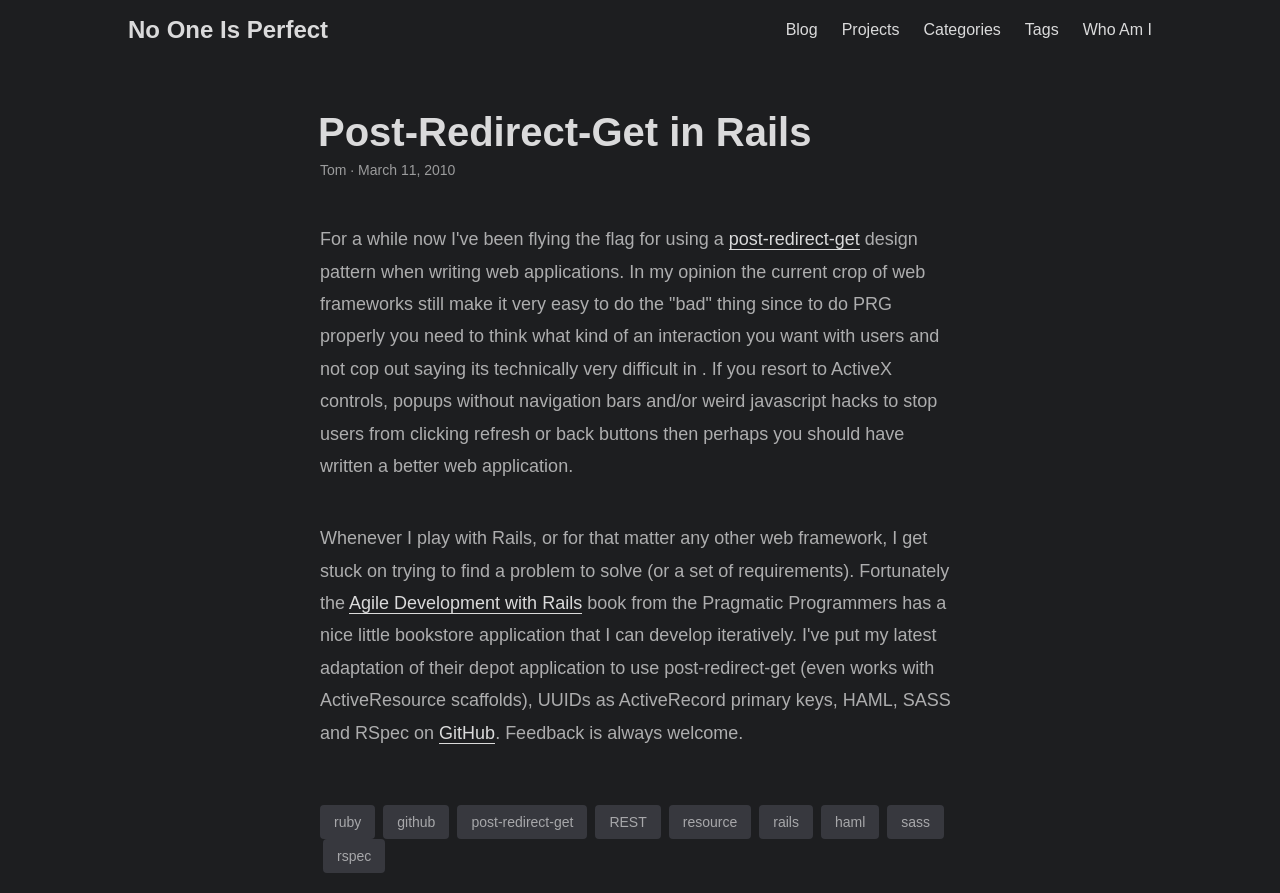Please provide the bounding box coordinates for the element that needs to be clicked to perform the instruction: "Explore the 'Categories' section". The coordinates must consist of four float numbers between 0 and 1, formatted as [left, top, right, bottom].

[0.721, 0.0, 0.782, 0.067]